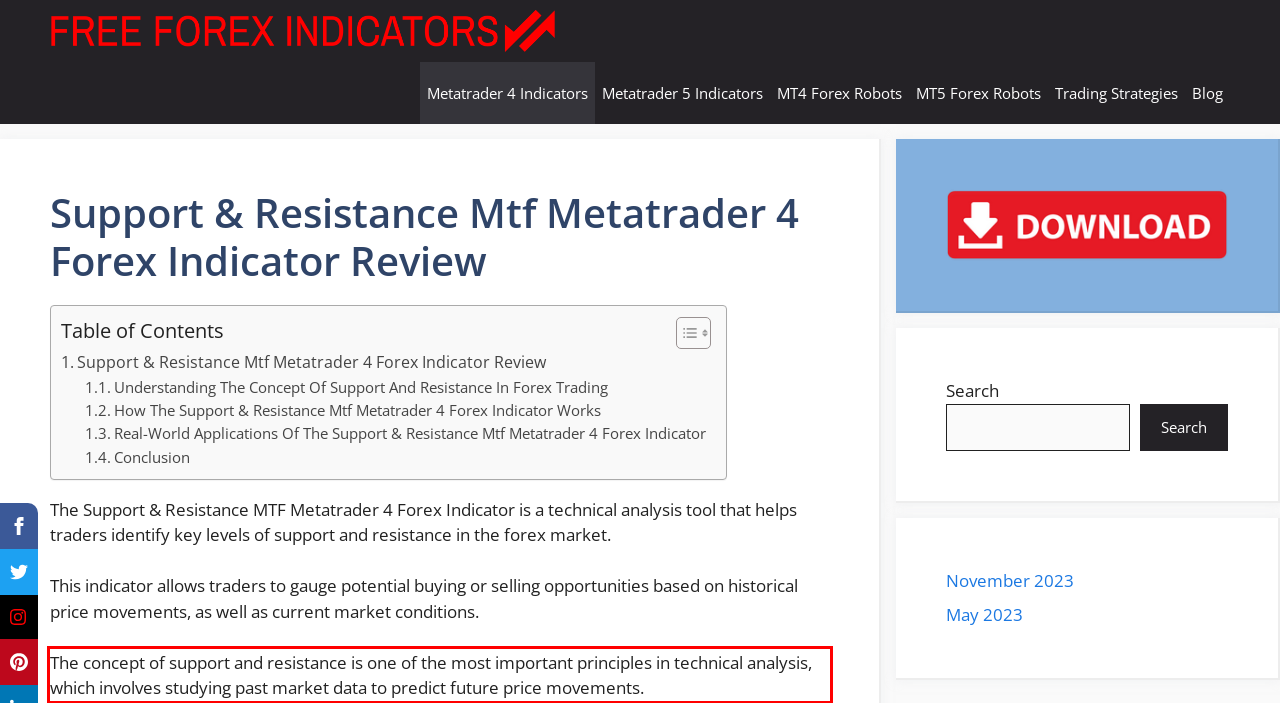You have a screenshot with a red rectangle around a UI element. Recognize and extract the text within this red bounding box using OCR.

The concept of support and resistance is one of the most important principles in technical analysis, which involves studying past market data to predict future price movements.